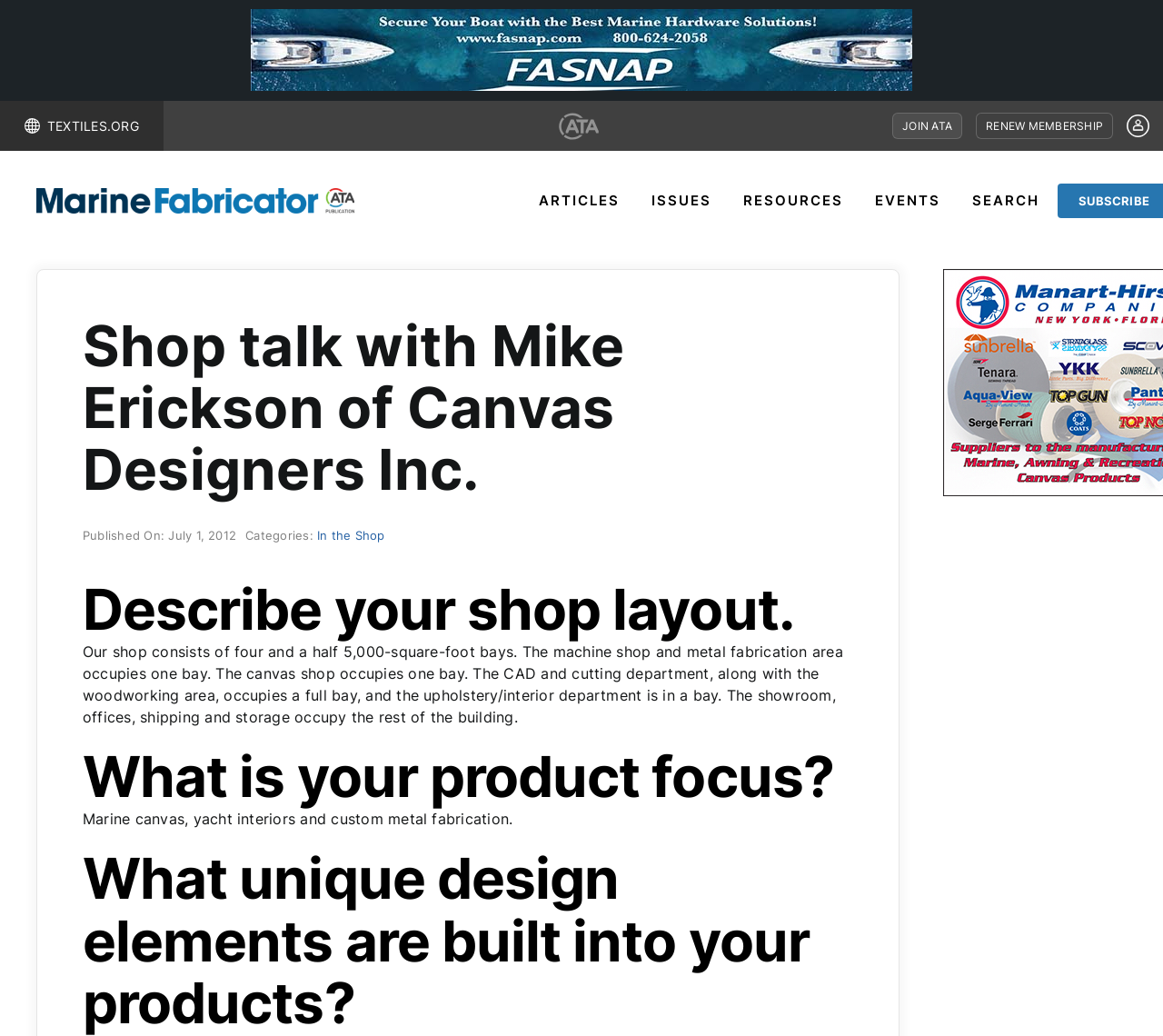Select the bounding box coordinates of the element I need to click to carry out the following instruction: "Click the 'TEXTILES.ORG' link".

[0.0, 0.097, 0.141, 0.146]